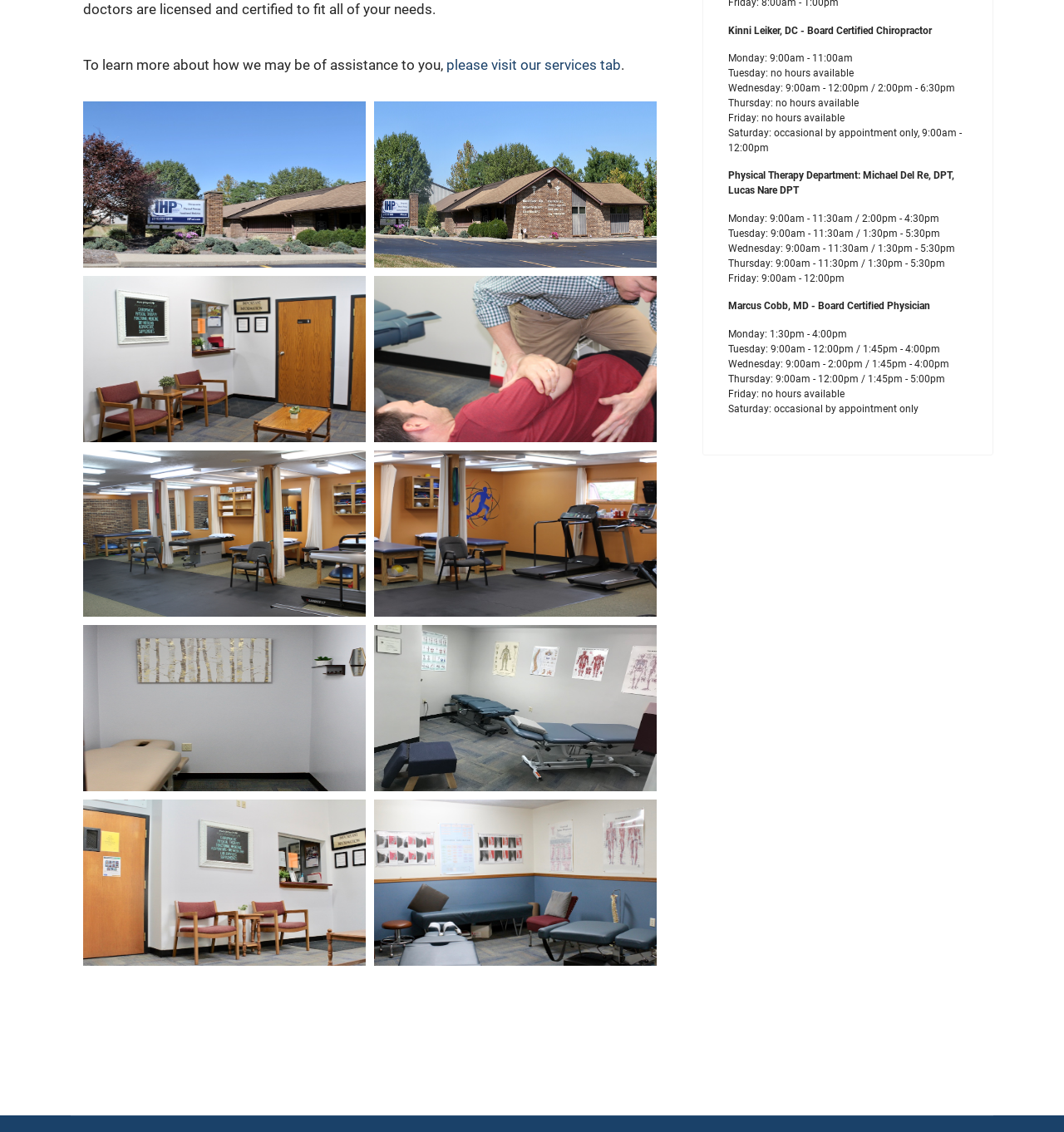What are the hours of the Physical Therapy Department on Monday?
Please provide a single word or phrase in response based on the screenshot.

9:00am - 11:30am / 2:00pm - 4:30pm